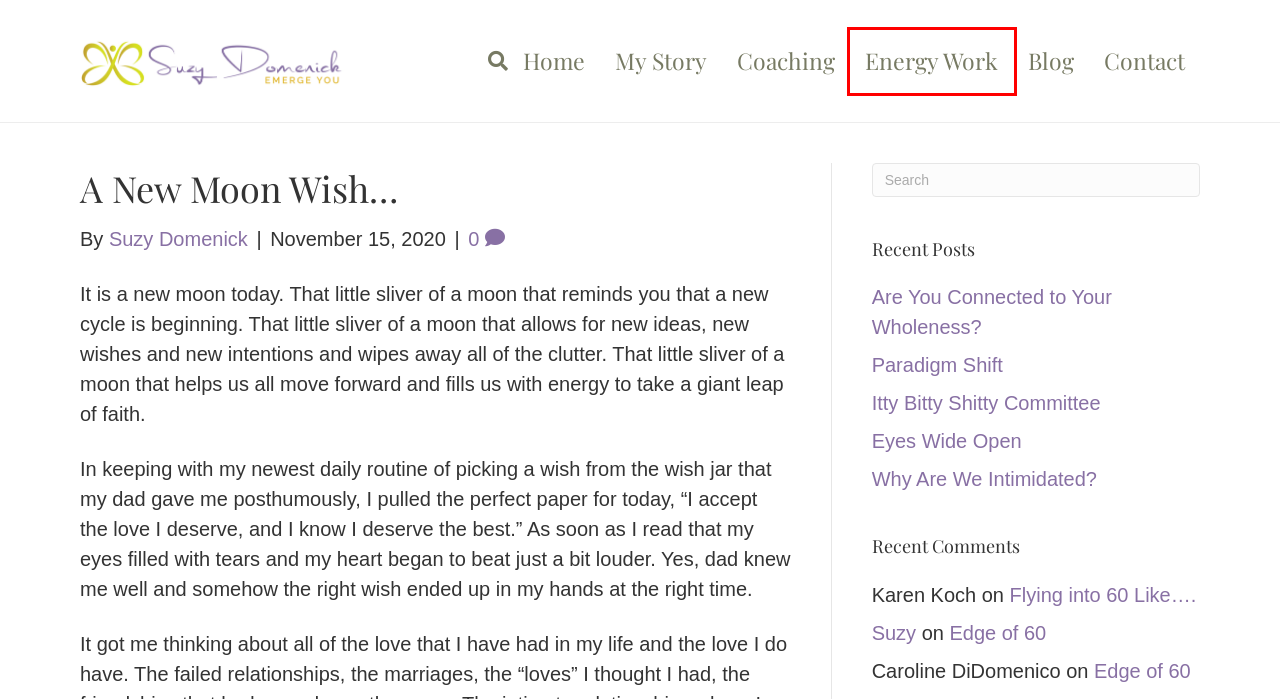Examine the screenshot of a webpage with a red rectangle bounding box. Select the most accurate webpage description that matches the new webpage after clicking the element within the bounding box. Here are the candidates:
A. My Story - Suzy Domenick
B. Itty Bitty Shitty Committee - Suzy Domenick
C. Suzy Domenick, Author at Suzy Domenick
D. Edge of 60 - Suzy Domenick
E. Blog - Suzy Domenick
F. Are You Connected to Your Wholeness? - Suzy Domenick
G. Contact - Suzy Domenick
H. Energy Work - Suzy Domenick

H